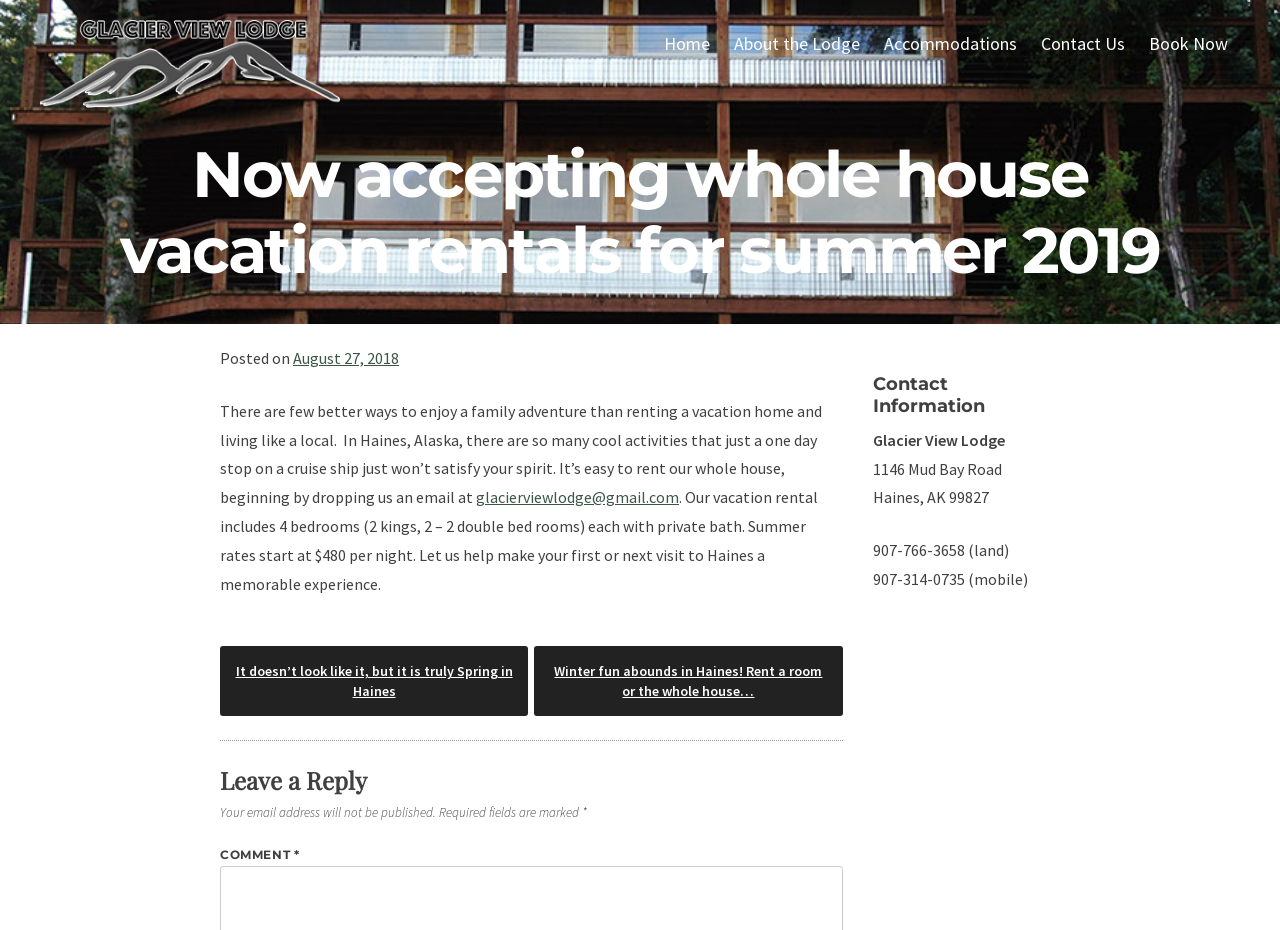Generate the title text from the webpage.

Now accepting whole house vacation rentals for summer 2019